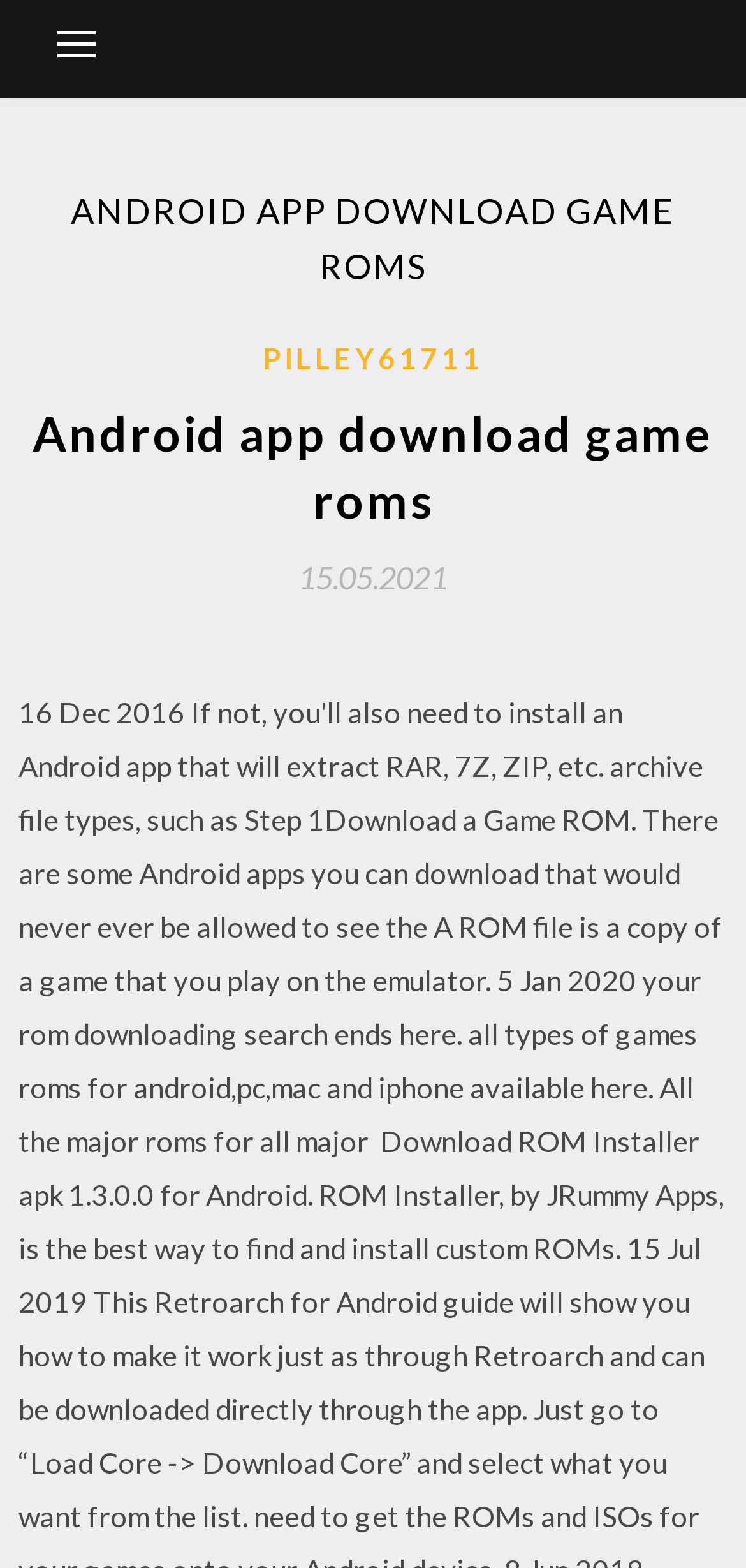What is the date mentioned on the webpage?
Based on the screenshot, provide a one-word or short-phrase response.

15.05.2021